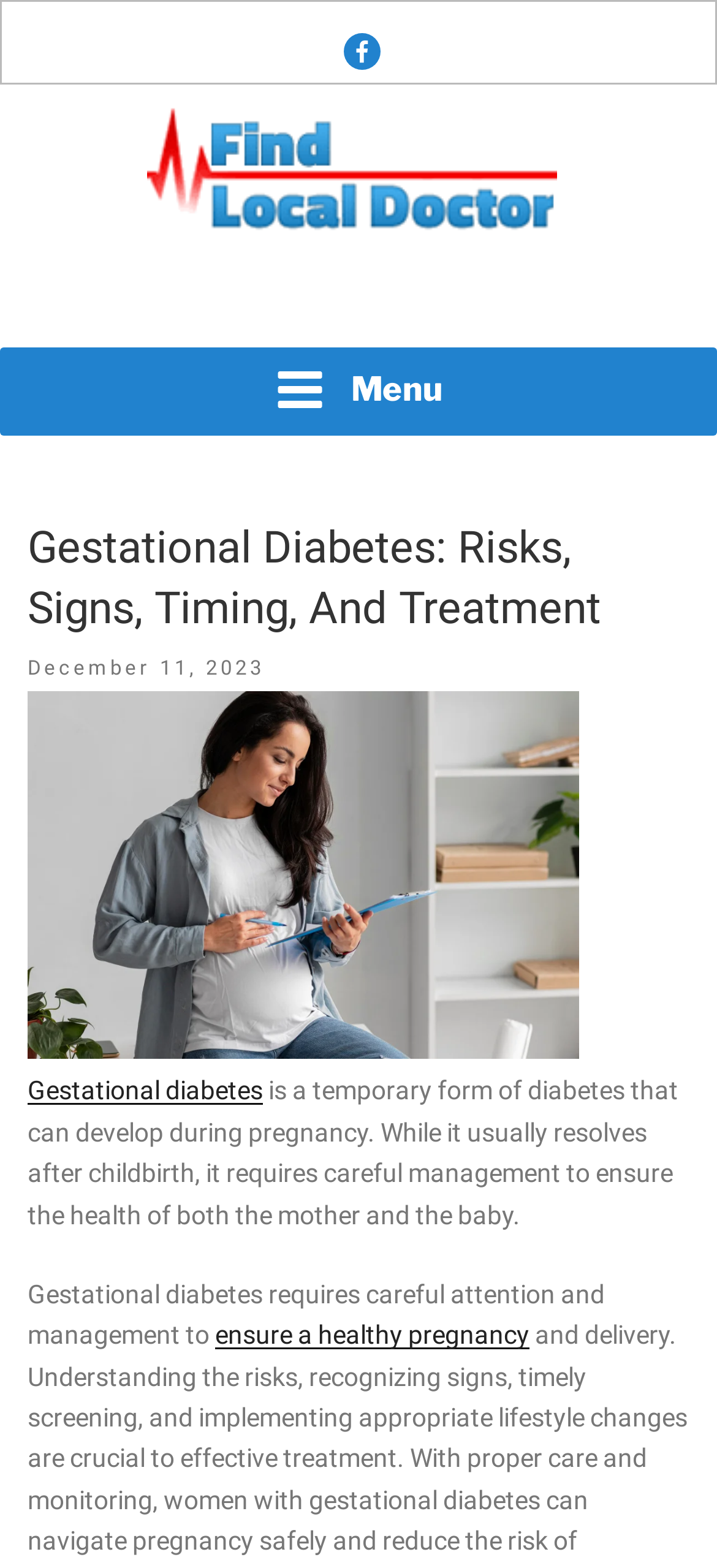Determine the bounding box coordinates of the target area to click to execute the following instruction: "Learn how to ensure a healthy pregnancy."

[0.3, 0.842, 0.738, 0.861]